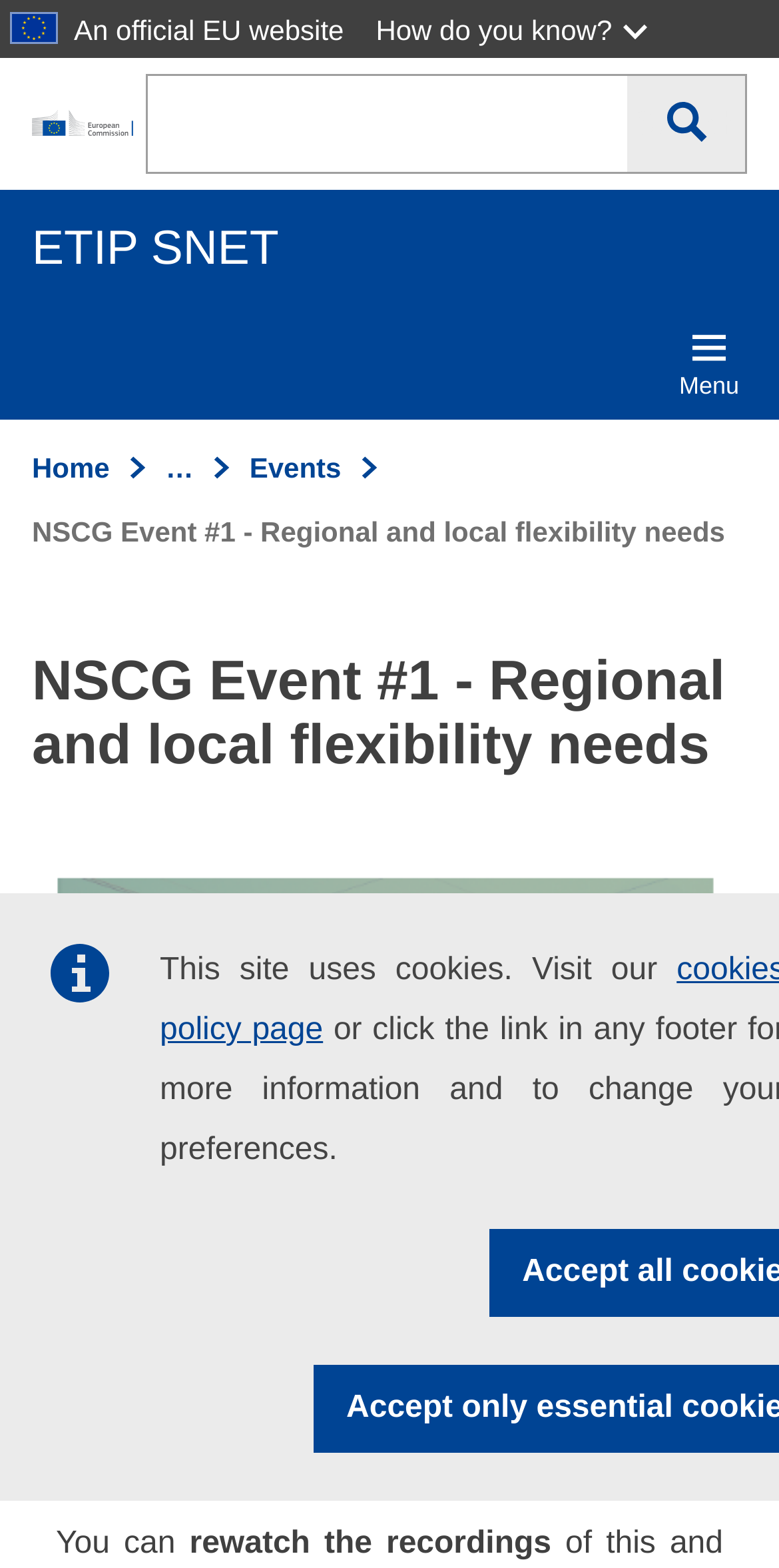Provide the bounding box coordinates of the area you need to click to execute the following instruction: "Skip to main content".

[0.0, 0.0, 0.041, 0.02]